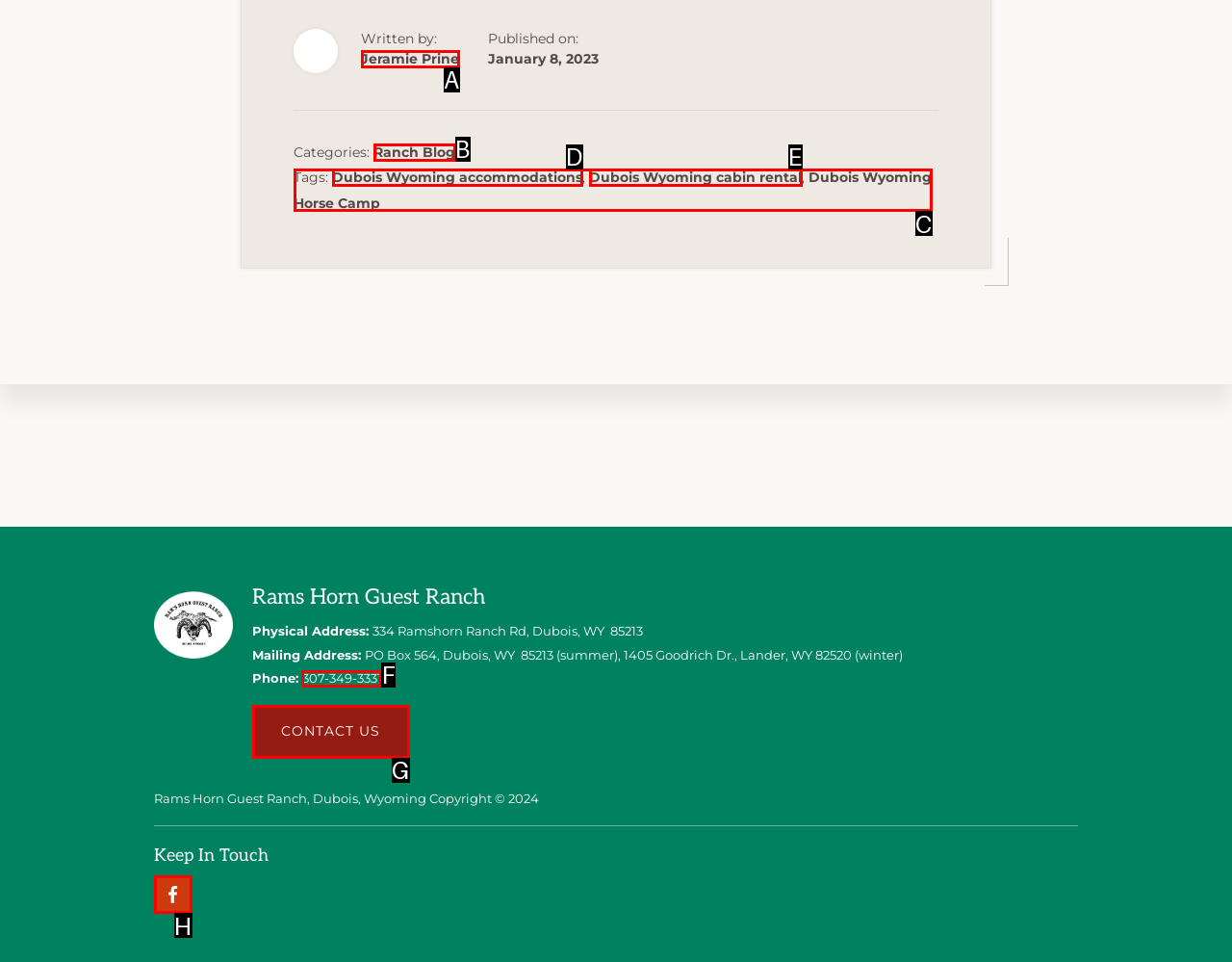Given the task: Contact the ranch via phone, tell me which HTML element to click on.
Answer with the letter of the correct option from the given choices.

F